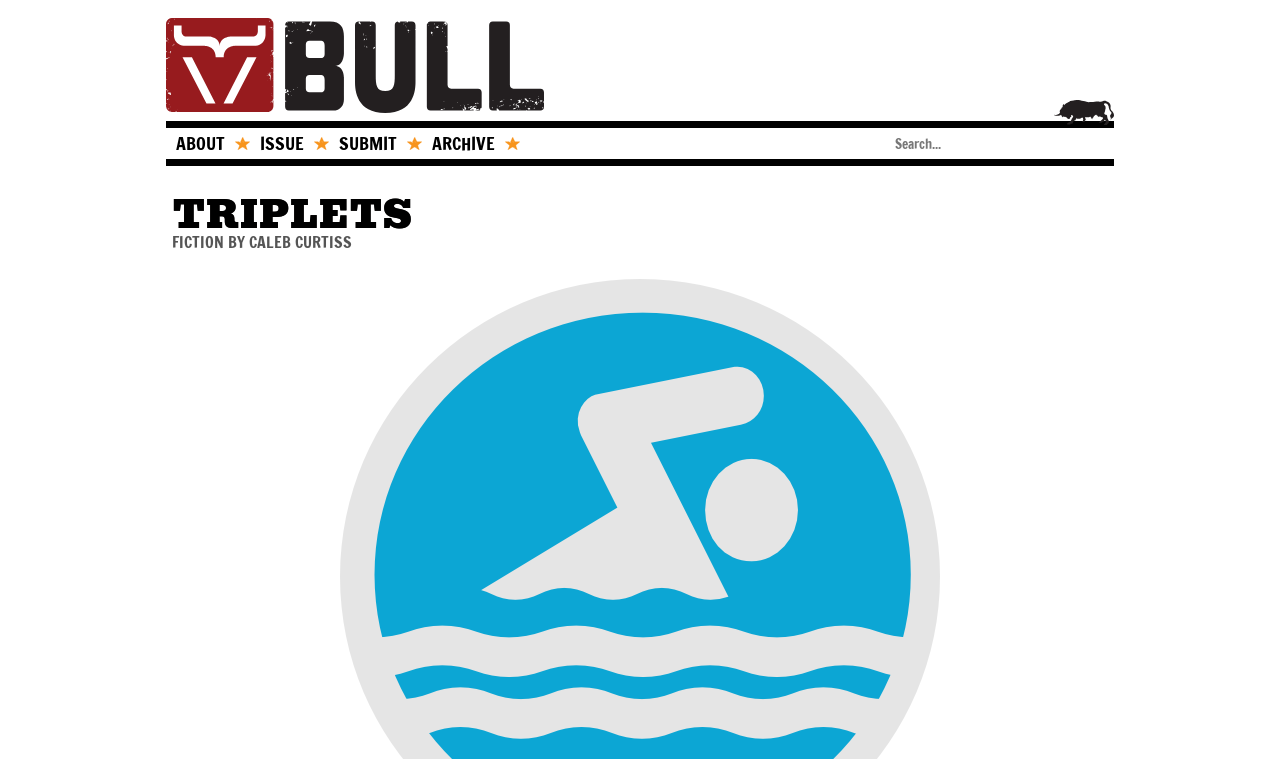Create a detailed narrative describing the layout and content of the webpage.

The webpage is titled "Triplets | MrBullBull" and appears to be a literary or publishing-related website. At the top left, there is a header section containing a link to "MrBullBull" accompanied by an image, also labeled "MrBullBull". 

Below the header, there is a navigation menu with four links: "ABOUT", "ISSUE", "SUBMIT", and "ARCHIVE", arranged horizontally from left to right. 

To the right of the navigation menu, there is a search box with a placeholder text "Search...". 

Further down, there is a prominent heading "TRIPLETS" spanning almost the entire width of the page. 

Below the heading, there are three elements arranged horizontally: a link to "FICTION", a static text "BY", and a link to "CALEB CURTISS".